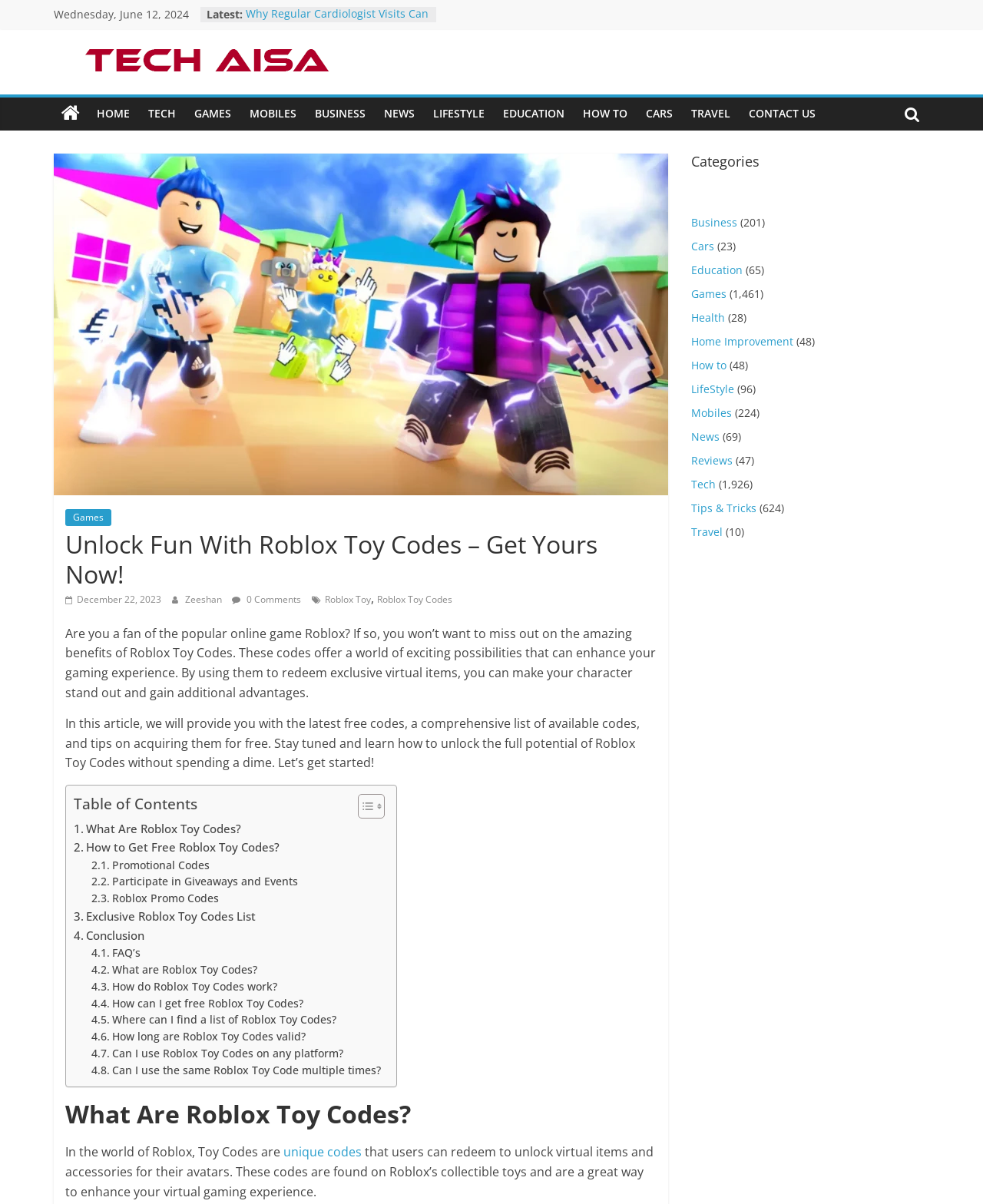Find the bounding box coordinates for the HTML element described in this sentence: "Mobiles". Provide the coordinates as four float numbers between 0 and 1, in the format [left, top, right, bottom].

[0.703, 0.337, 0.745, 0.349]